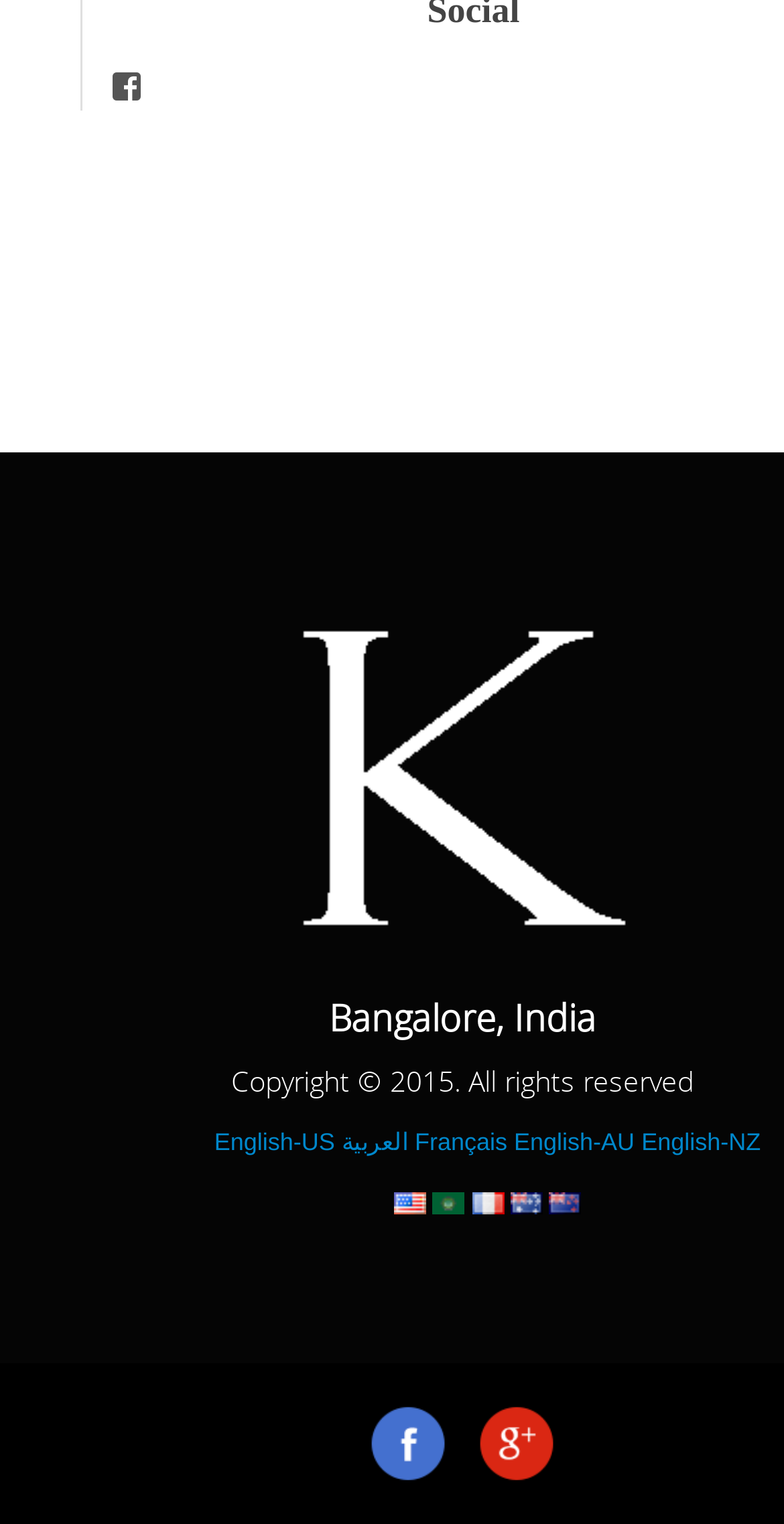Please identify the coordinates of the bounding box that should be clicked to fulfill this instruction: "Switch to English-US language".

[0.273, 0.74, 0.427, 0.759]